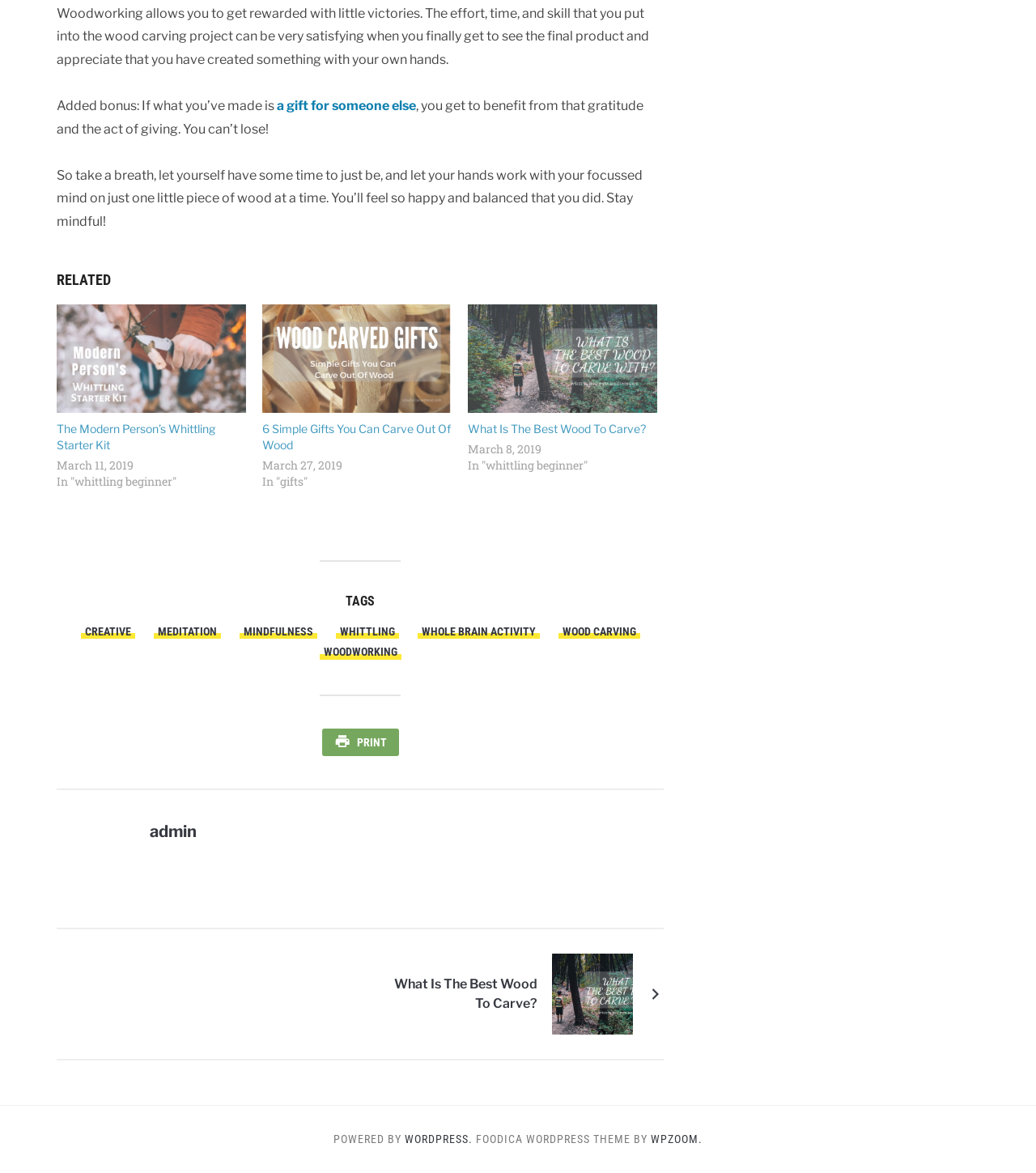Carefully examine the image and provide an in-depth answer to the question: What is the theme of the tags section?

The tags section lists various keywords related to the content of the webpage, including 'CREATIVE', 'MEDITATION', 'MINDFULNESS', 'WHITTLING', 'WHOLE BRAIN ACTIVITY', 'WOOD CARVING', and 'WOODWORKING', indicating that the theme of the tags section is woodworking and mindfulness.